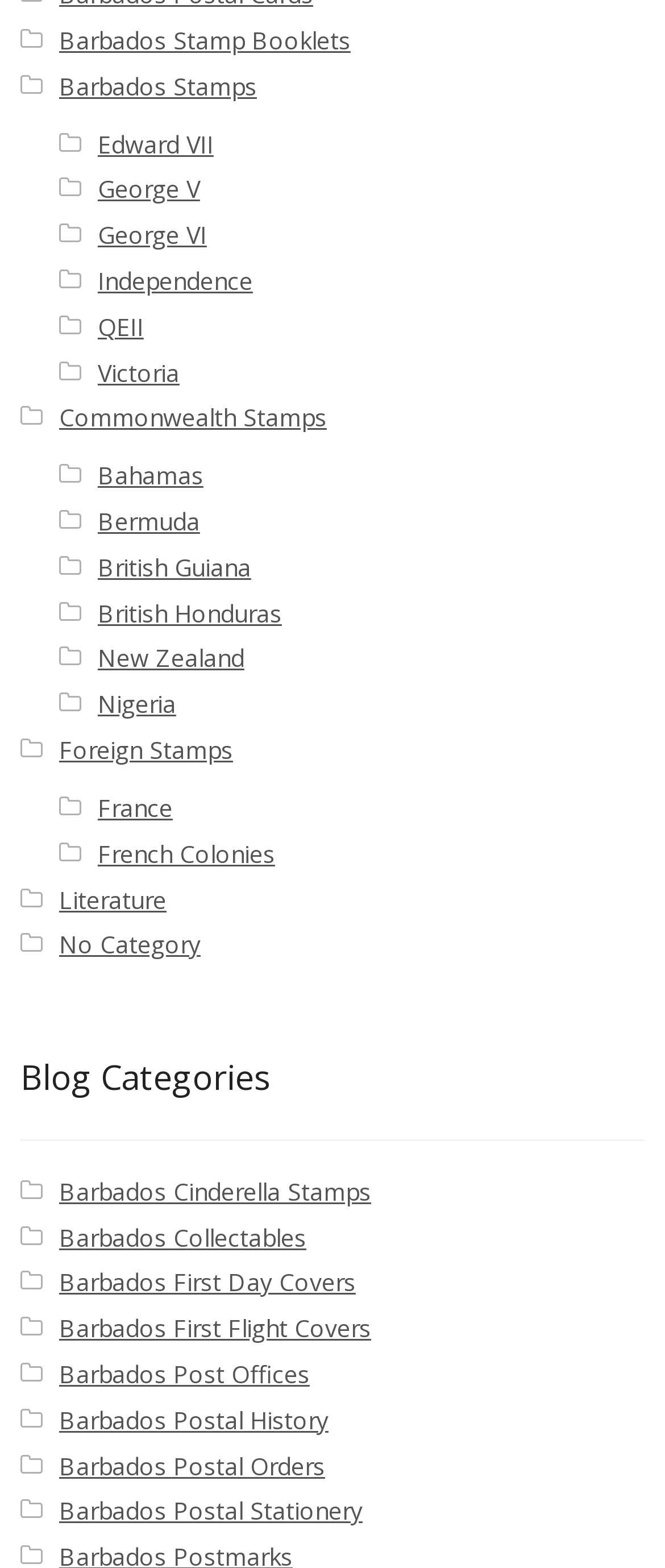Please find the bounding box coordinates of the section that needs to be clicked to achieve this instruction: "Explore Commonwealth Stamps".

[0.089, 0.256, 0.491, 0.277]